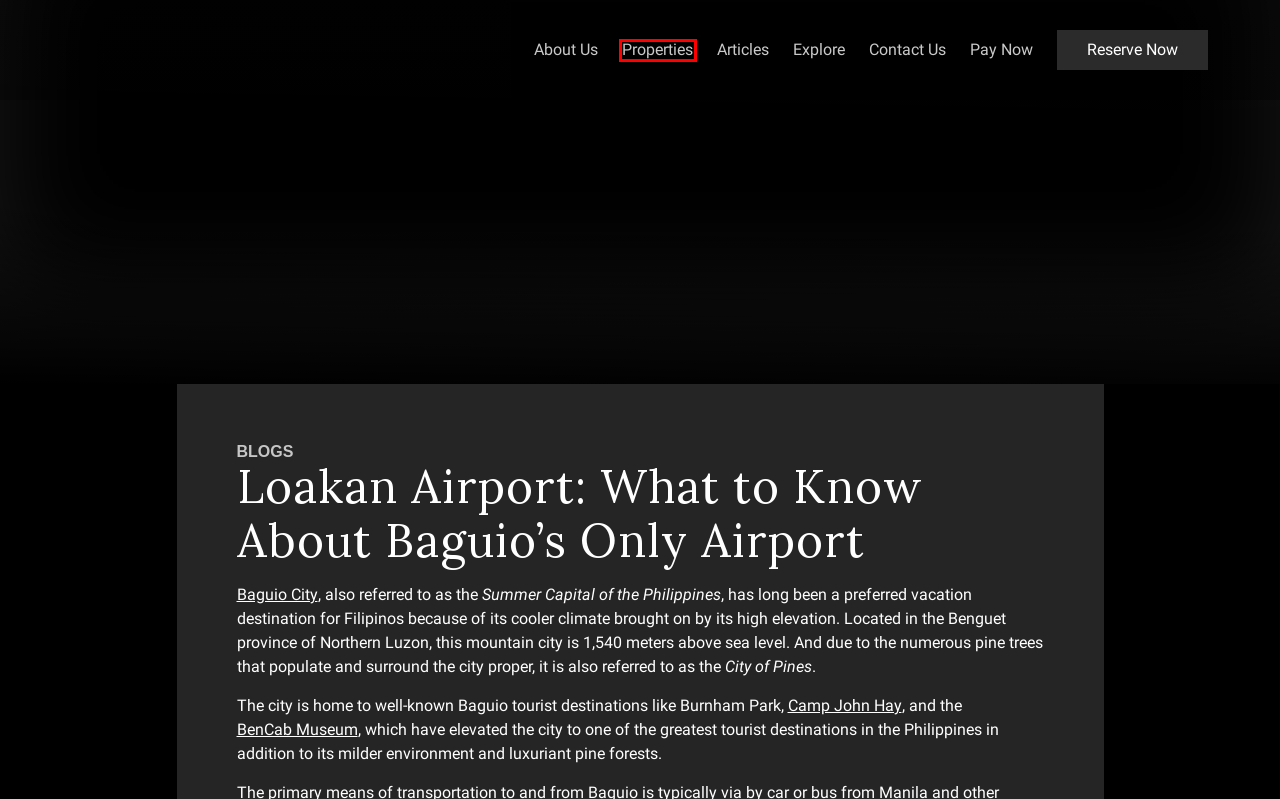You are given a screenshot of a webpage with a red rectangle bounding box. Choose the best webpage description that matches the new webpage after clicking the element in the bounding box. Here are the candidates:
A. Luxury Properties in Beautiful Locations | Luxury Homes by Brittany
B. BenCab Museum
C. Philippine Emergency Numbers To Keep In Mind | Brittany Living
D. Luxury Homes for Sale in the Philippines | Brittany Corporation
E. Vista Home Portal
F. Top 10 Things You Should Know About Baguio | Brittany Homes
G. Payment Facility | Brittany Corporation
H. Online Reservation Booking

A